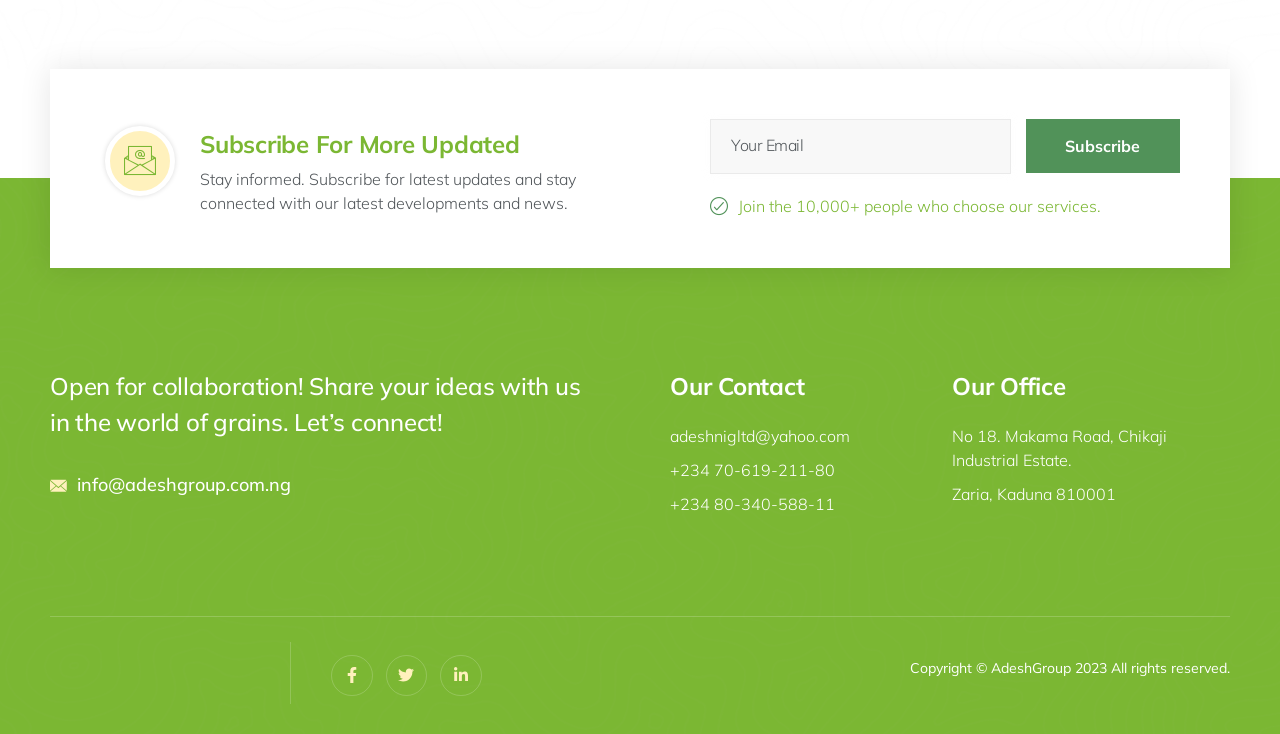Review the image closely and give a comprehensive answer to the question: Where is the company's office located?

The company's office location is specified as 'No 18. Makama Road, Chikaji Industrial Estate, Zaria, Kaduna 810001', providing users with the physical address of the company.